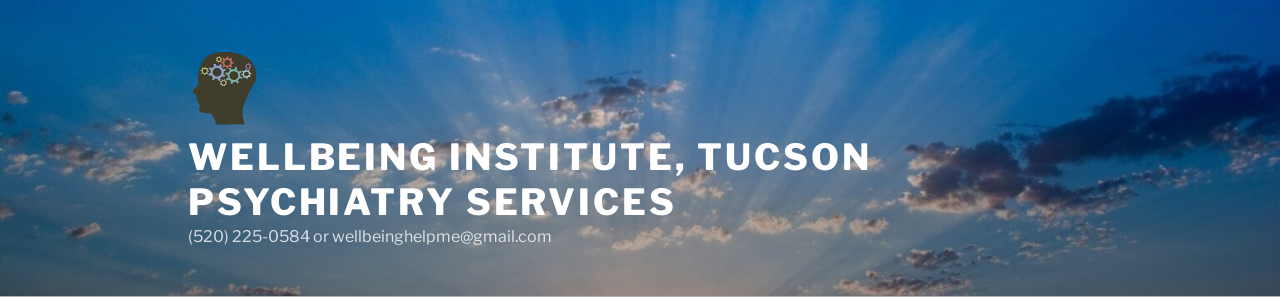Break down the image into a detailed narrative.

The image showcases the branding for the Wellbeing Institute, Tucson Psychiatry Services, highlighting a serene sky filled with soft clouds and rays of sunlight. Overlaying this tranquil background is the institute's name presented in bold, white letters: "WELLBEING INSTITUTE, TUCSON PSYCHIATRY SERVICES." Below the name, the contact information is provided, including a phone number and an email address for inquiries. The design elements convey a sense of calm and professionalism, reflective of the services offered by the institute, which focuses on mental health and wellbeing.